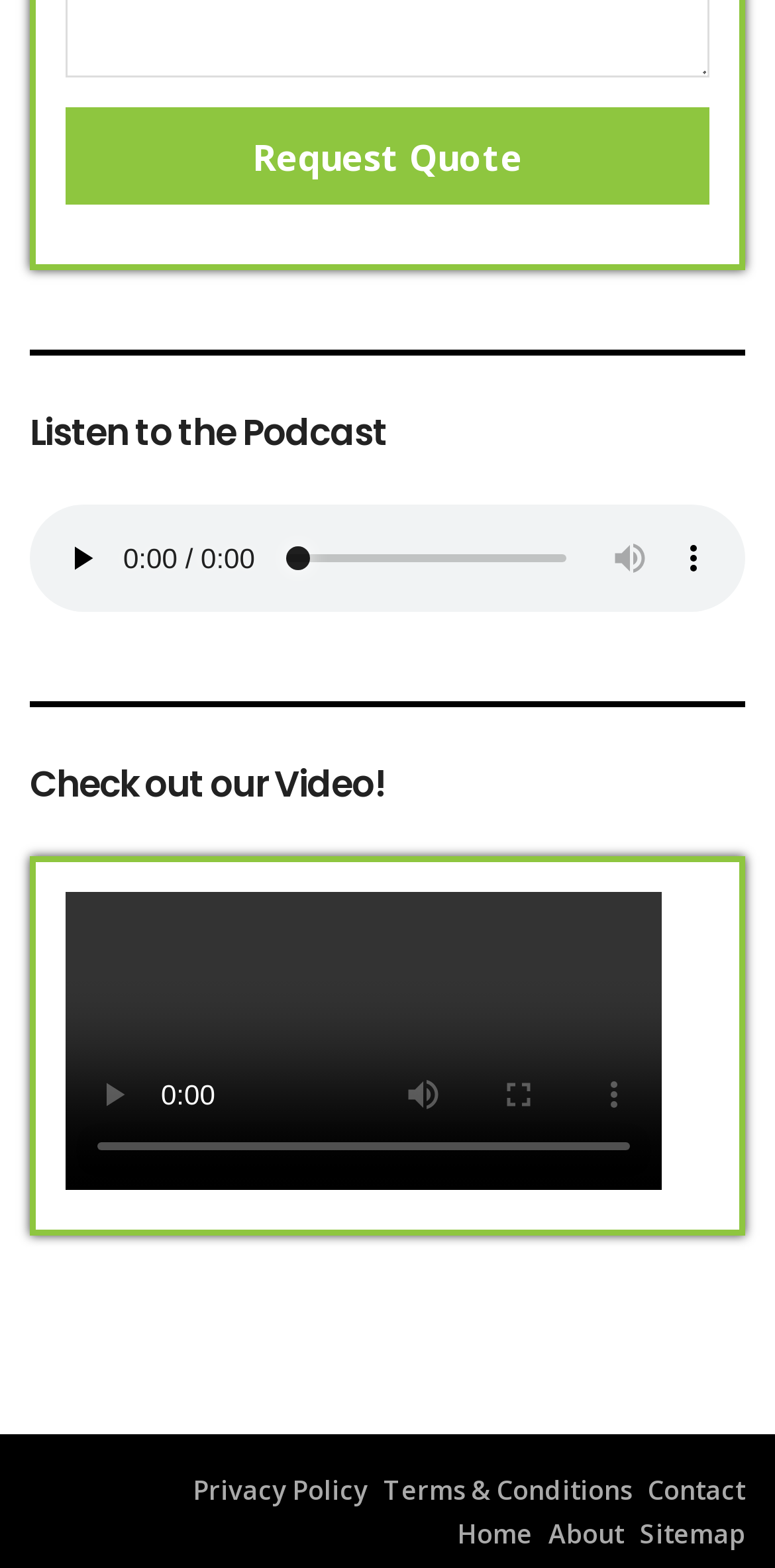Refer to the image and provide an in-depth answer to the question: 
How many links are available in the footer?

I examined the bottom section of the page and found 6 links, including Contact, Terms & Conditions, Privacy Policy, Sitemap, About, and Home. These links are likely part of the website's footer and provide access to important pages.